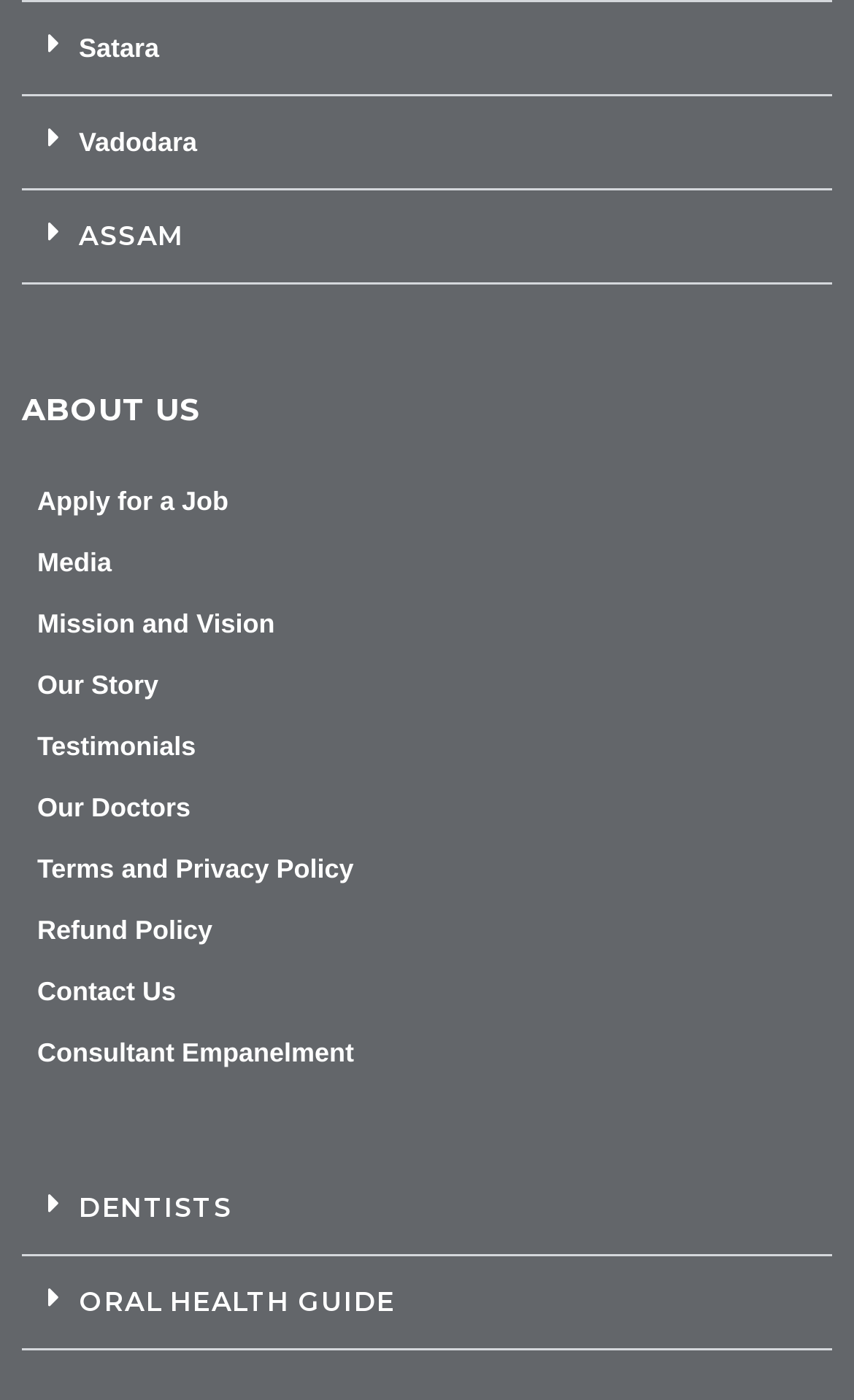Locate the bounding box coordinates of the clickable element to fulfill the following instruction: "View Oral Health Guide". Provide the coordinates as four float numbers between 0 and 1 in the format [left, top, right, bottom].

[0.026, 0.897, 0.974, 0.964]